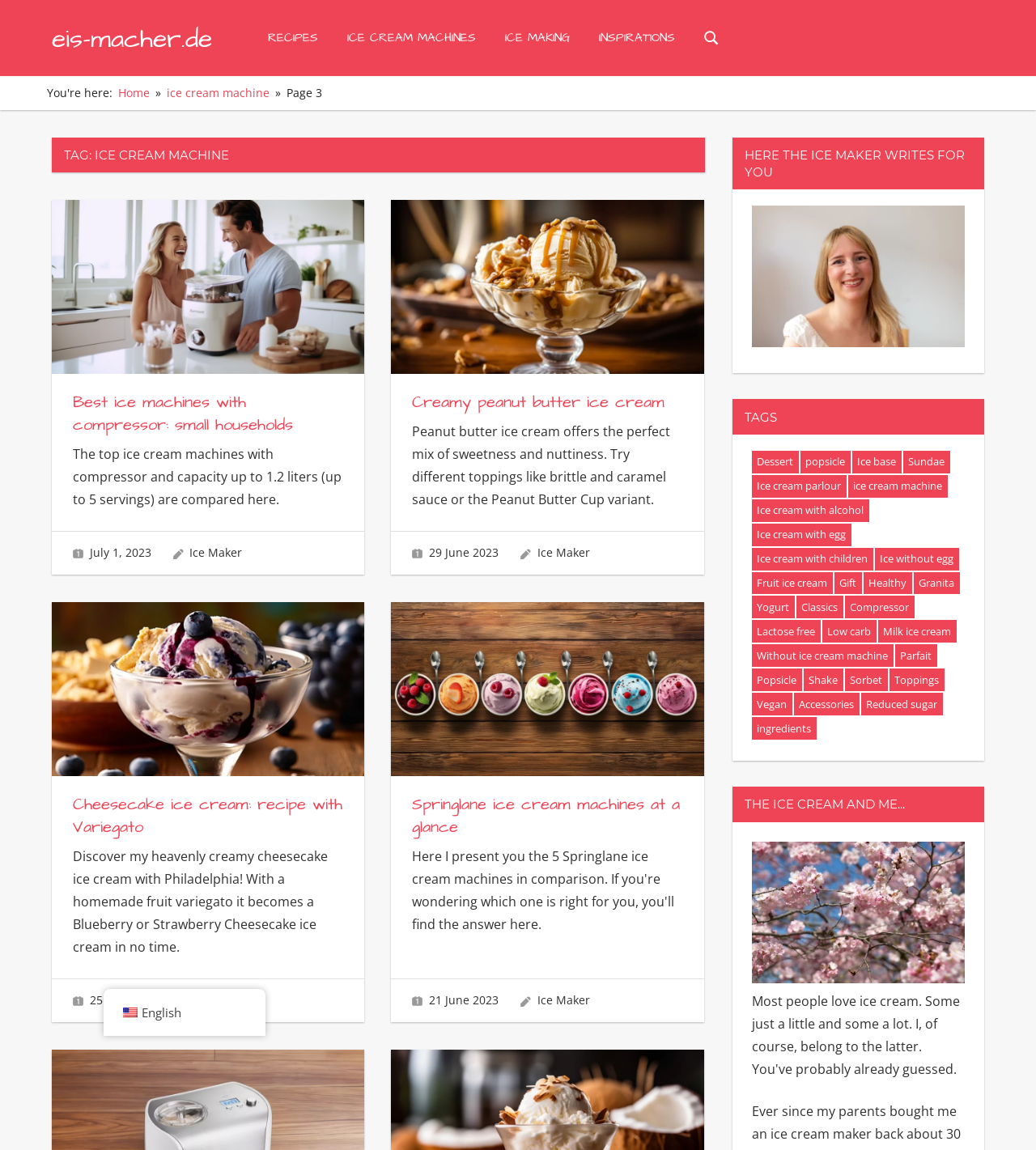Find the bounding box coordinates for the HTML element described as: "Ice cream with alcohol". The coordinates should consist of four float values between 0 and 1, i.e., [left, top, right, bottom].

[0.726, 0.434, 0.839, 0.454]